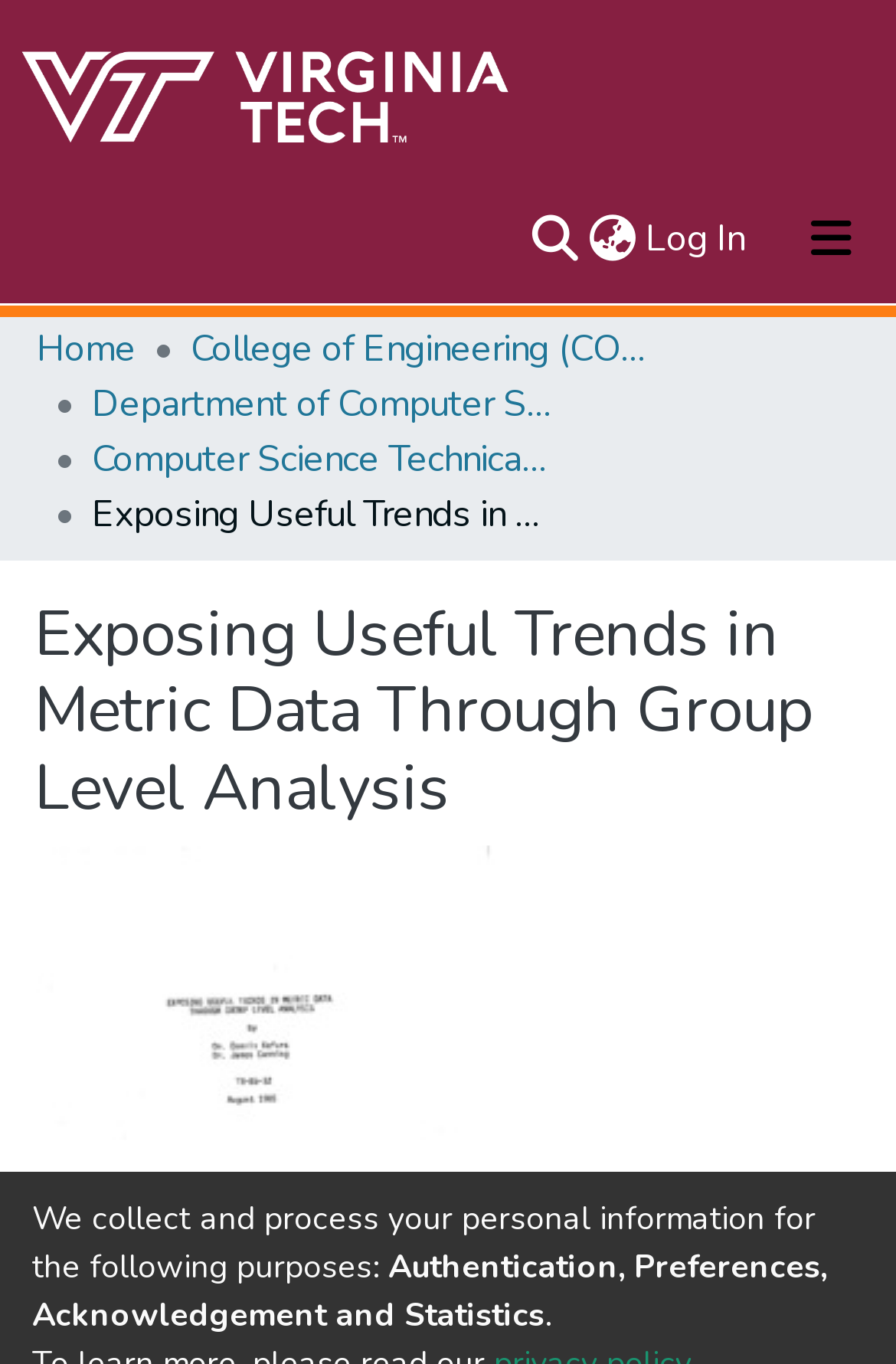Give a short answer using one word or phrase for the question:
How many links are in the main navigation bar?

4